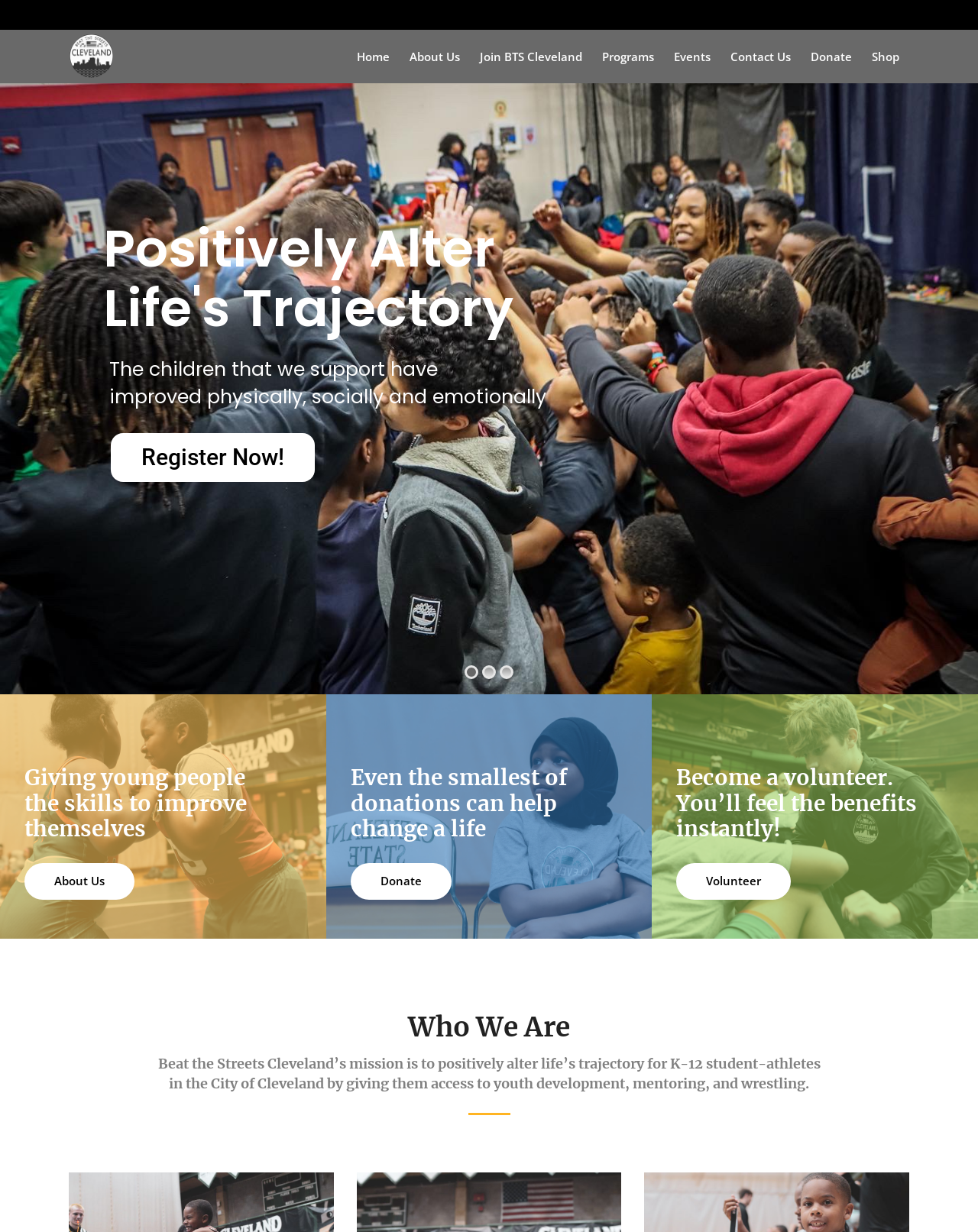Using the description: "About Us", identify the bounding box of the corresponding UI element in the screenshot.

[0.409, 0.024, 0.48, 0.067]